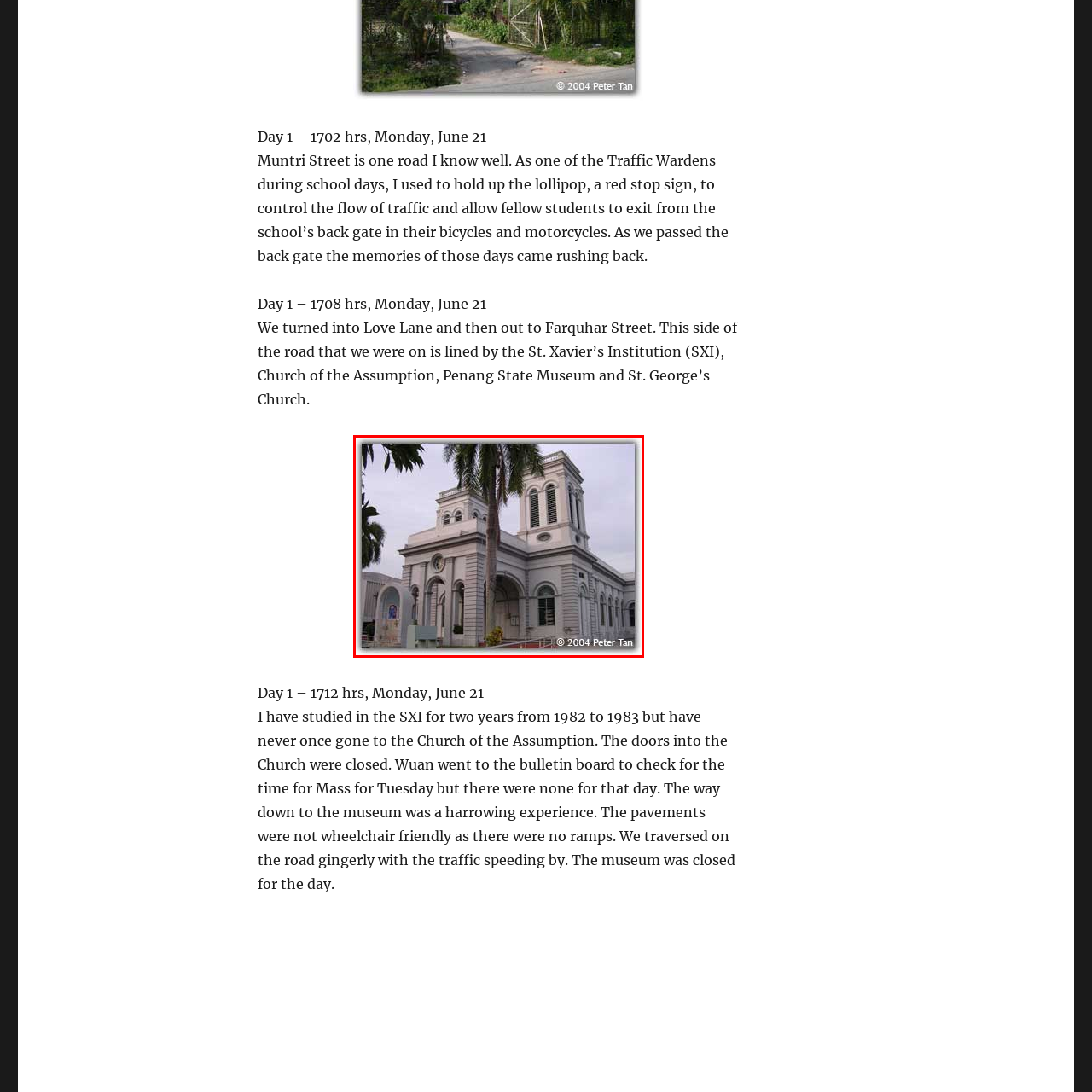What type of trees surround the church?
Inspect the image portion within the red bounding box and deliver a detailed answer to the question.

The caption states that the surrounding palm trees add a touch of tropical beauty to the setting, which suggests that the trees surrounding the church are palm trees.